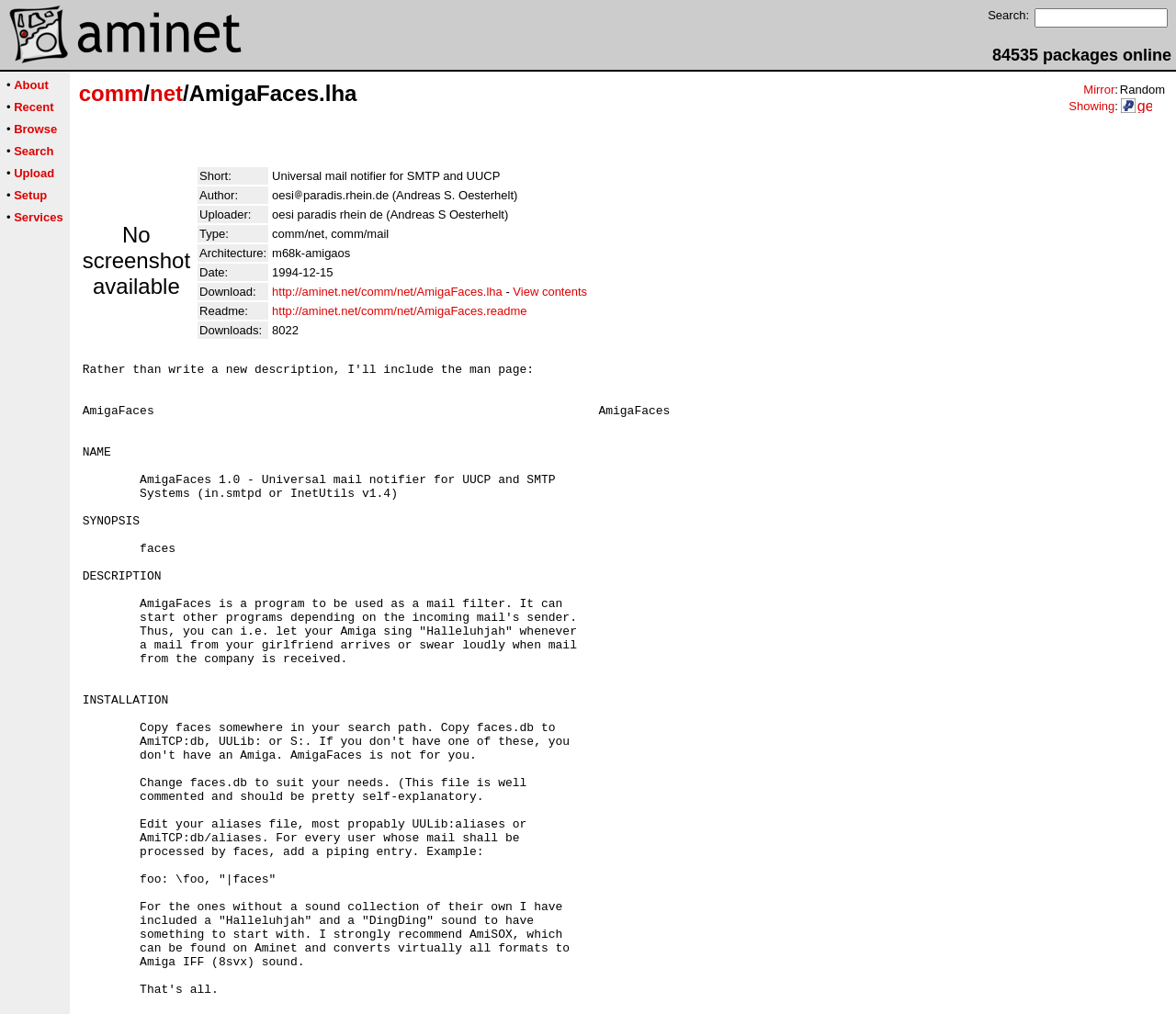Please find the bounding box coordinates of the section that needs to be clicked to achieve this instruction: "View package details".

[0.067, 0.08, 0.724, 0.105]